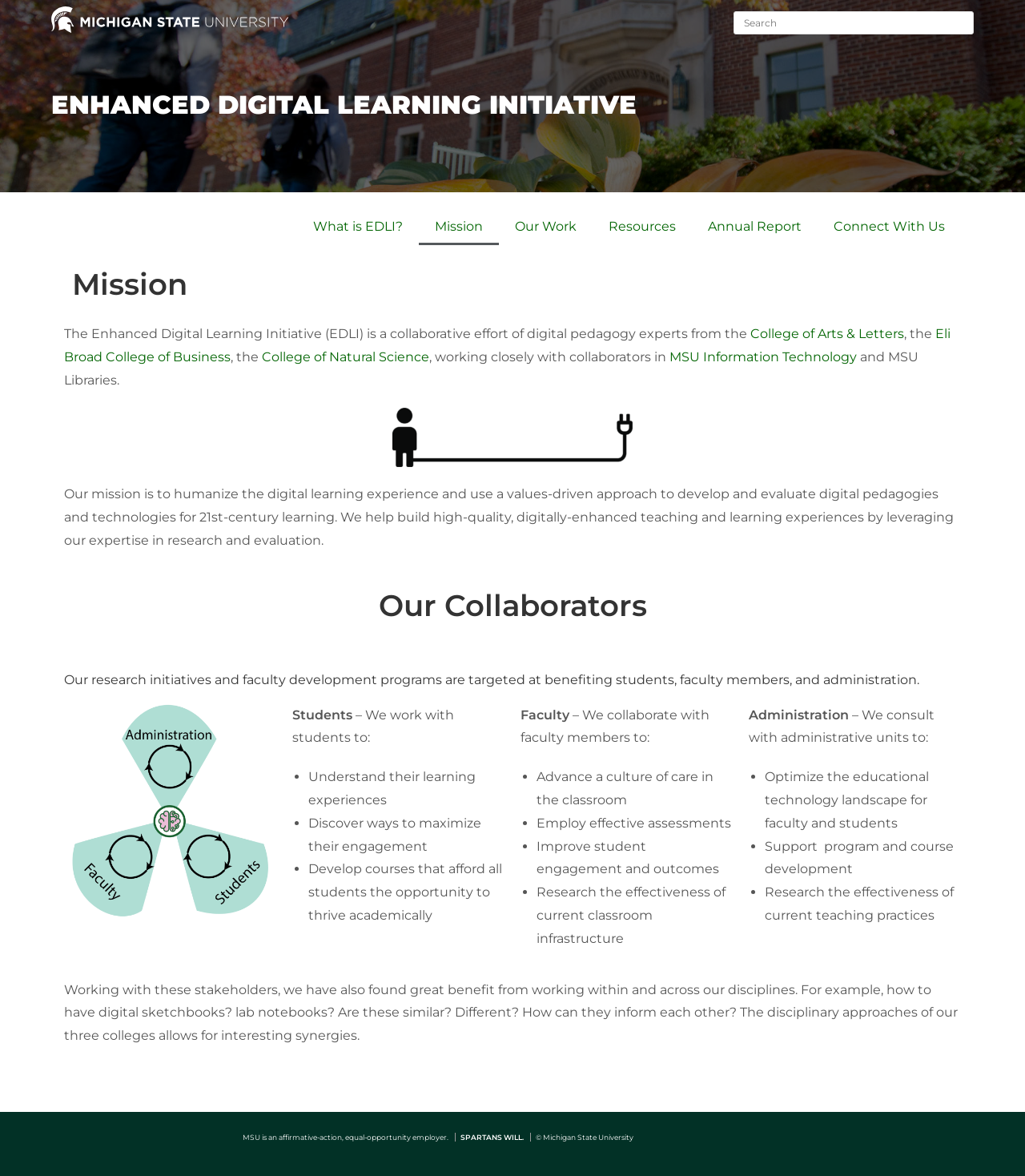Using the information from the screenshot, answer the following question thoroughly:
What is the purpose of EDLI's research initiatives?

The purpose of EDLI's research initiatives is to benefit students, faculty members, and administration, as stated in the paragraph under the 'Our Collaborators' heading.